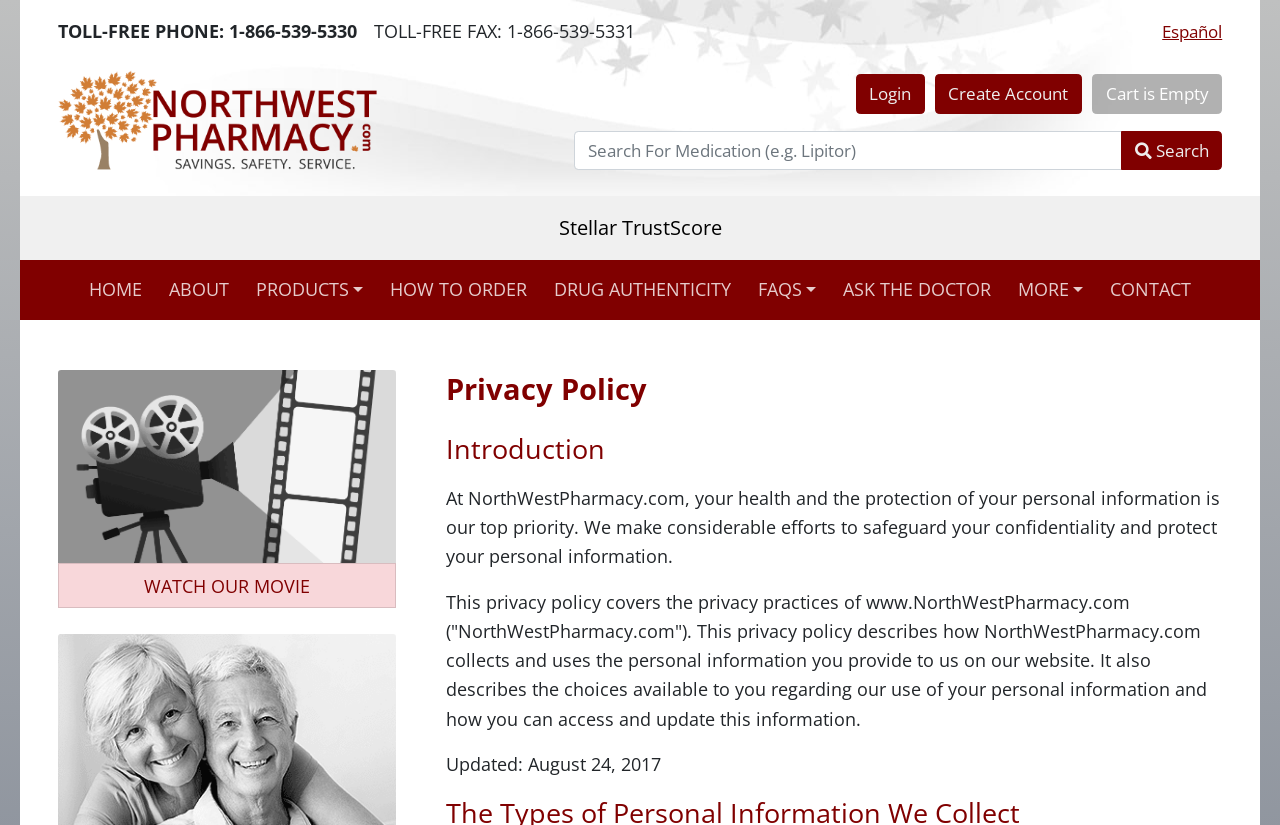Provide the bounding box coordinates of the HTML element this sentence describes: "Drug Authenticity".

[0.422, 0.325, 0.581, 0.377]